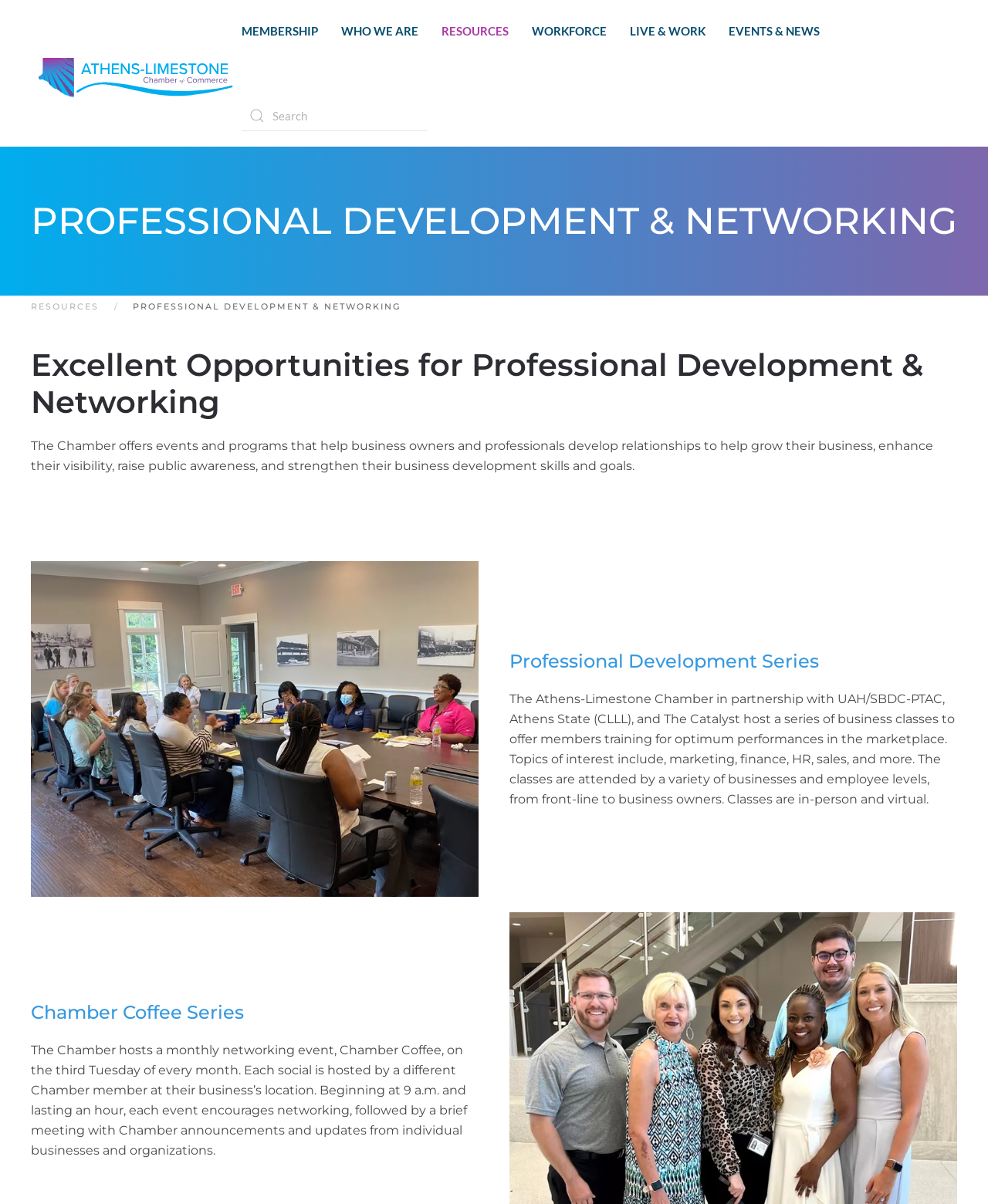Summarize the contents and layout of the webpage in detail.

The webpage is about the Athens-Limestone Chamber of Commerce, focusing on professional development and networking opportunities. At the top left, there is a "Skip to main content" link, followed by a "Back to home" link. A navigation menu with buttons for "MEMBERSHIP", "WHO WE ARE", "RESOURCES", "WORKFORCE", "LIVE & WORK", and "EVENTS & NEWS" is located at the top center of the page. Each button has a dropdown menu.

Below the navigation menu, there is a search bar with a magnifying glass icon. The search bar is accompanied by a heading that reads "PROFESSIONAL DEVELOPMENT & NETWORKING". A breadcrumb navigation is located below the search bar, showing the current page's location within the website.

The main content of the page starts with a heading that reads "Excellent Opportunities for Professional Development & Networking", followed by a paragraph of text that describes the Chamber's events and programs for business owners and professionals. 

On the left side of the page, there is an image of a Professional Development Series meeting at the Athens Limestone Chamber. Below the image, there is a heading for "Professional Development Series" and a paragraph of text that describes the series of business classes offered by the Chamber in partnership with other organizations.

Further down the page, there is a heading for "Chamber Coffee Series" and a paragraph of text that describes the monthly networking event hosted by the Chamber. The event is held at a different Chamber member's business location each month and includes networking and Chamber announcements.